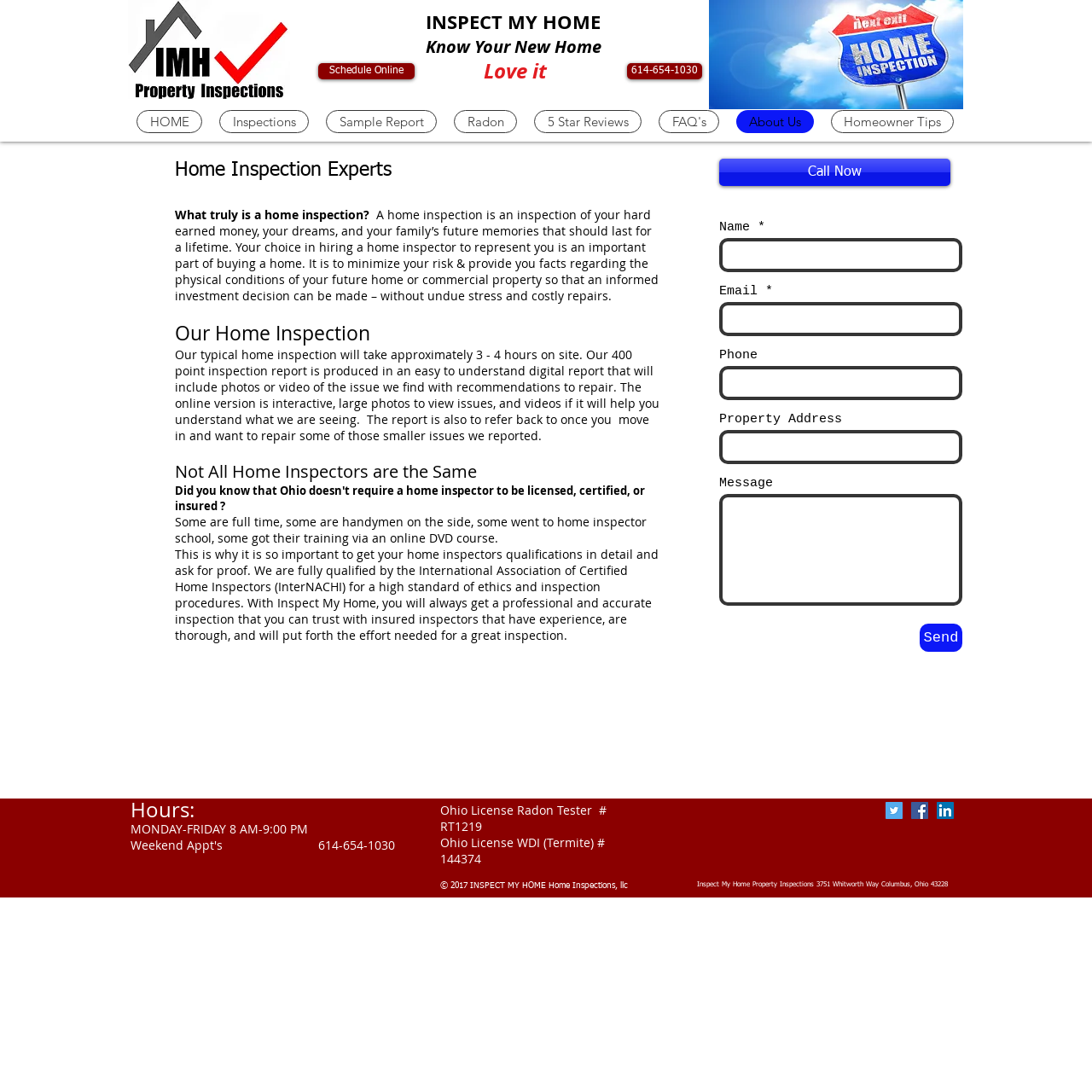What is the primary heading on this webpage?

INSPECT MY HOME